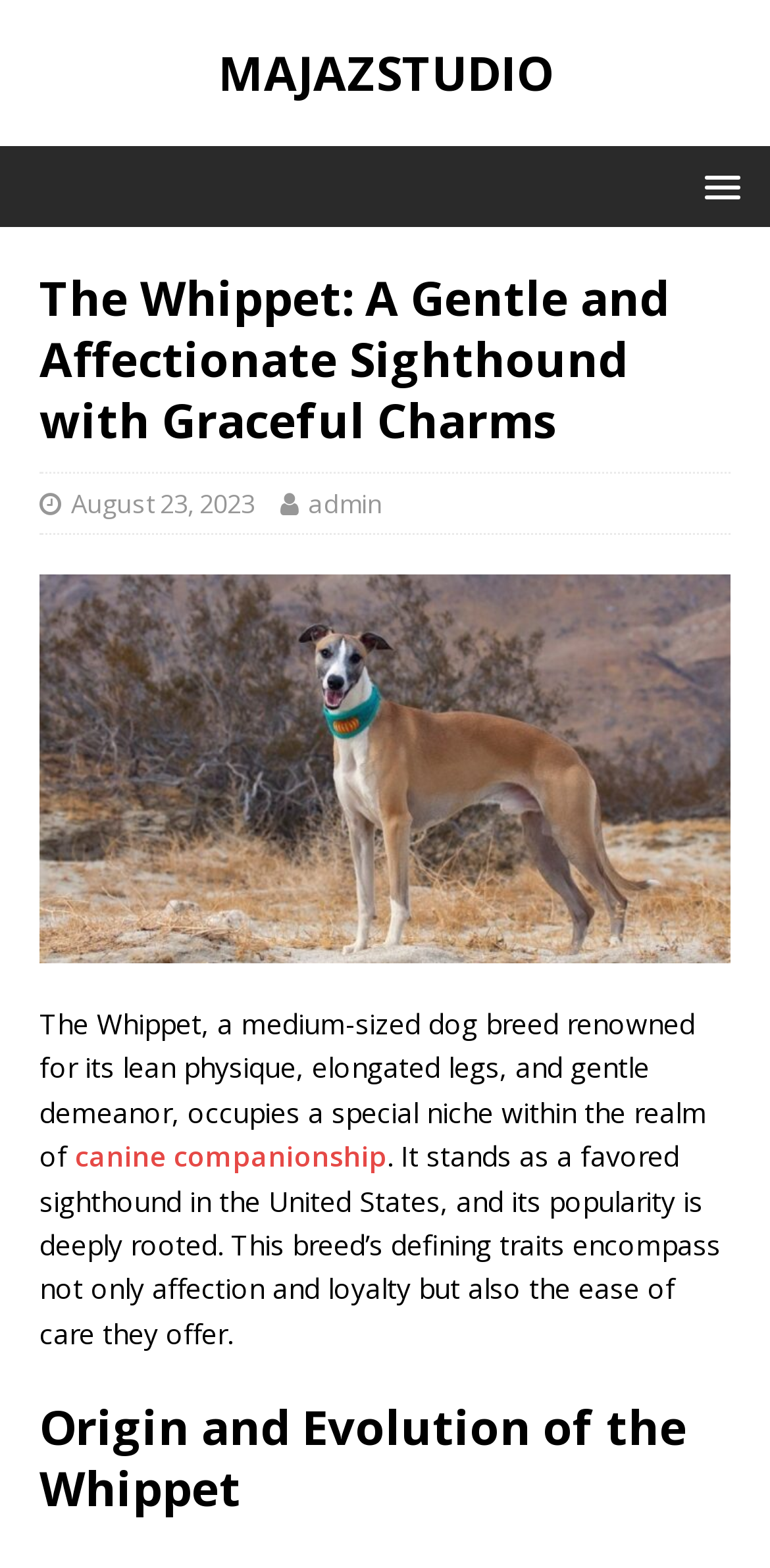Determine the bounding box coordinates for the HTML element described here: "August 23, 2023".

[0.092, 0.309, 0.331, 0.332]